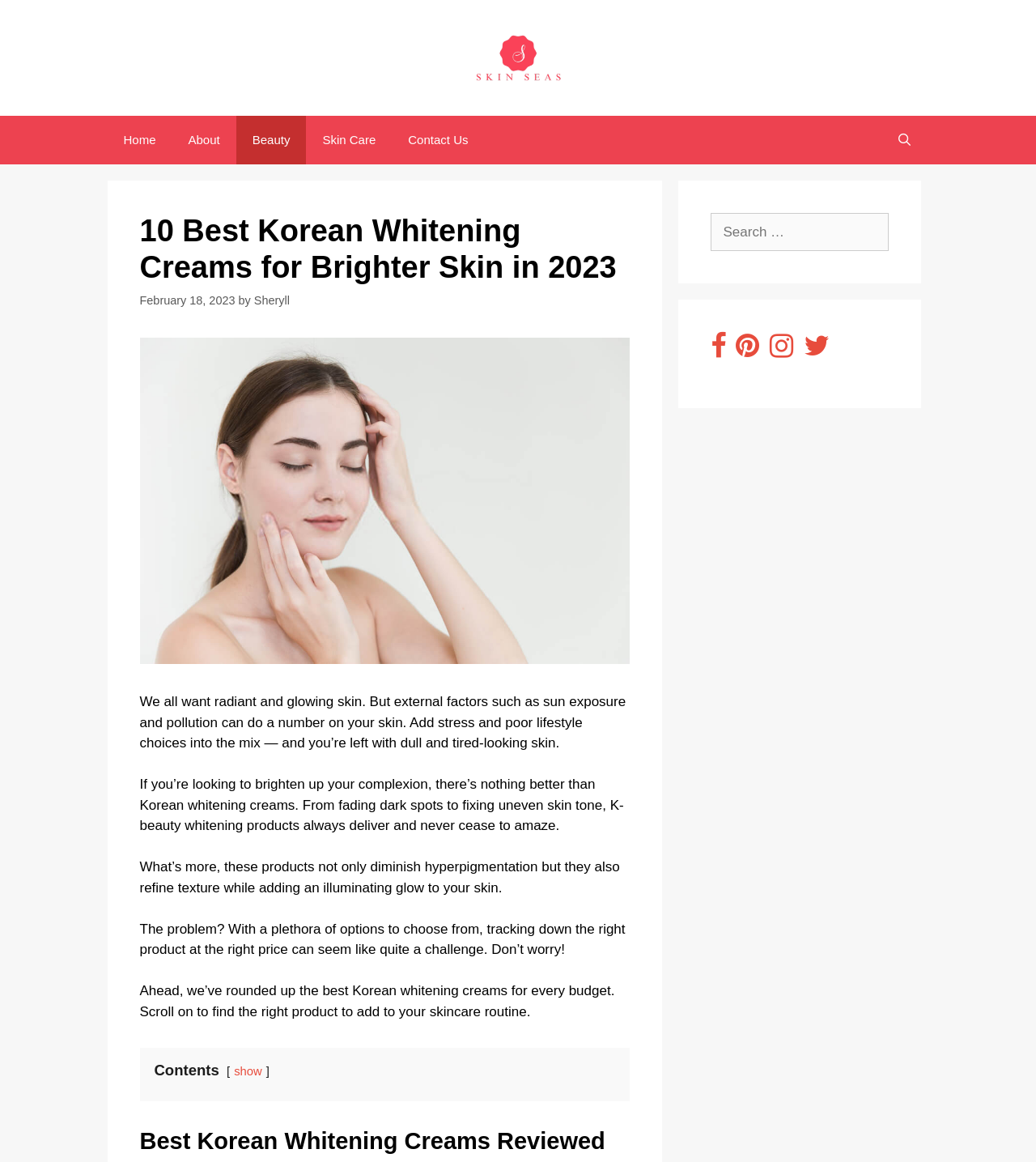Locate the bounding box coordinates of the segment that needs to be clicked to meet this instruction: "Explore movies".

None